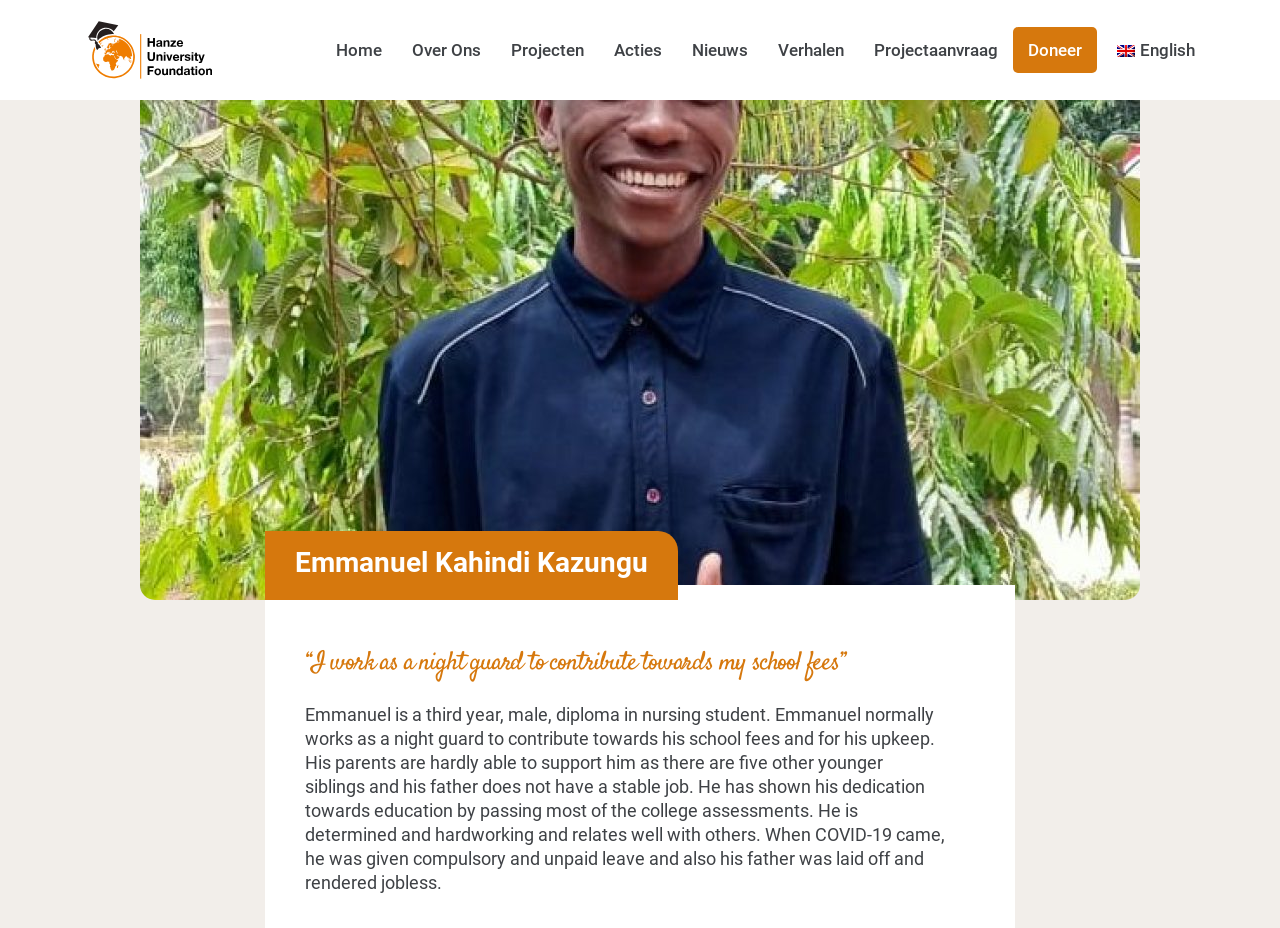Using the element description: "Over Ons", determine the bounding box coordinates. The coordinates should be in the format [left, top, right, bottom], with values between 0 and 1.

[0.307, 0.029, 0.387, 0.079]